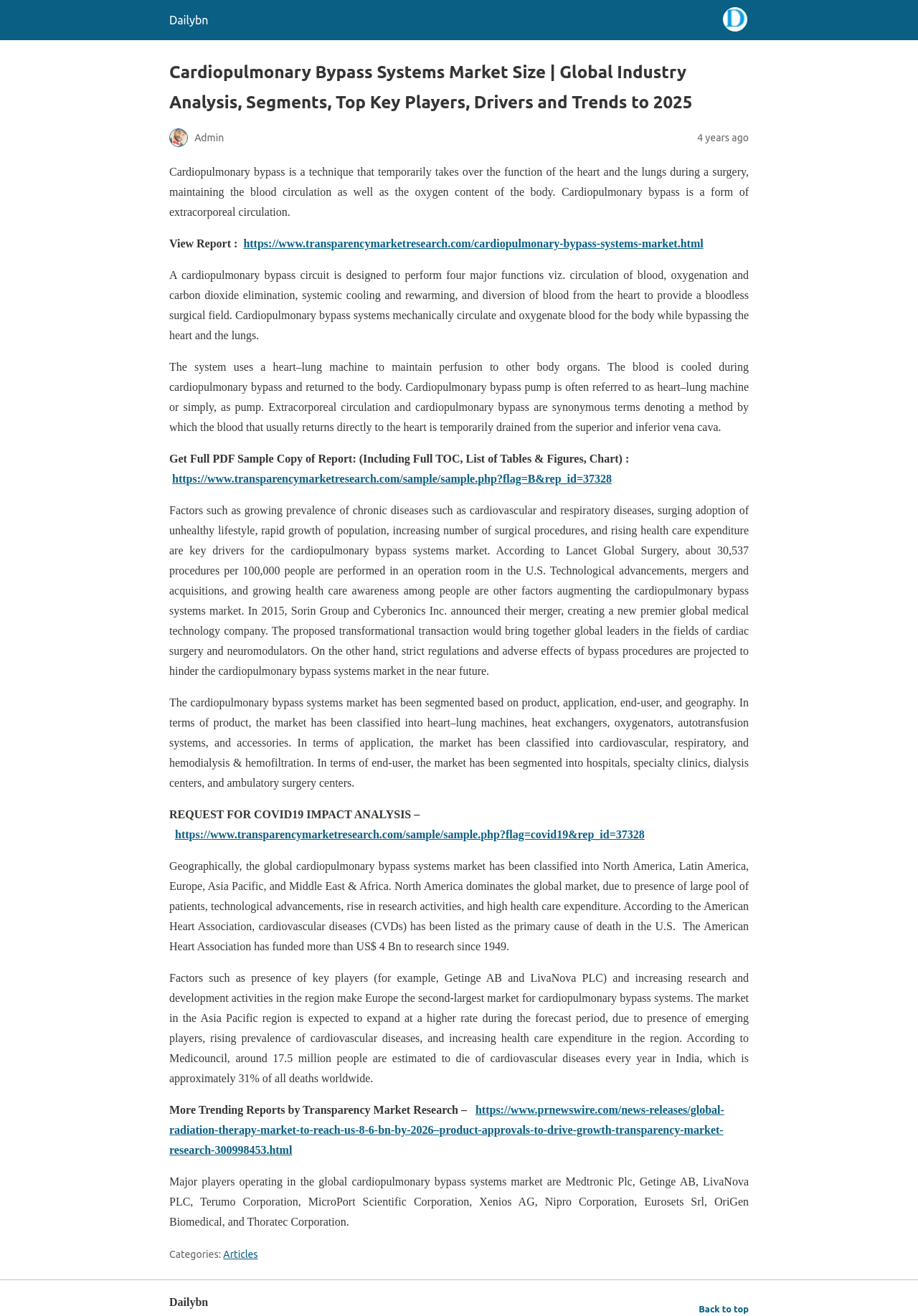What is the dominant region in the global cardiopulmonary bypass systems market?
Please provide a detailed and thorough answer to the question.

Based on the webpage content, North America dominates the global cardiopulmonary bypass systems market due to the presence of a large pool of patients, technological advancements, rise in research activities, and high health care expenditure.